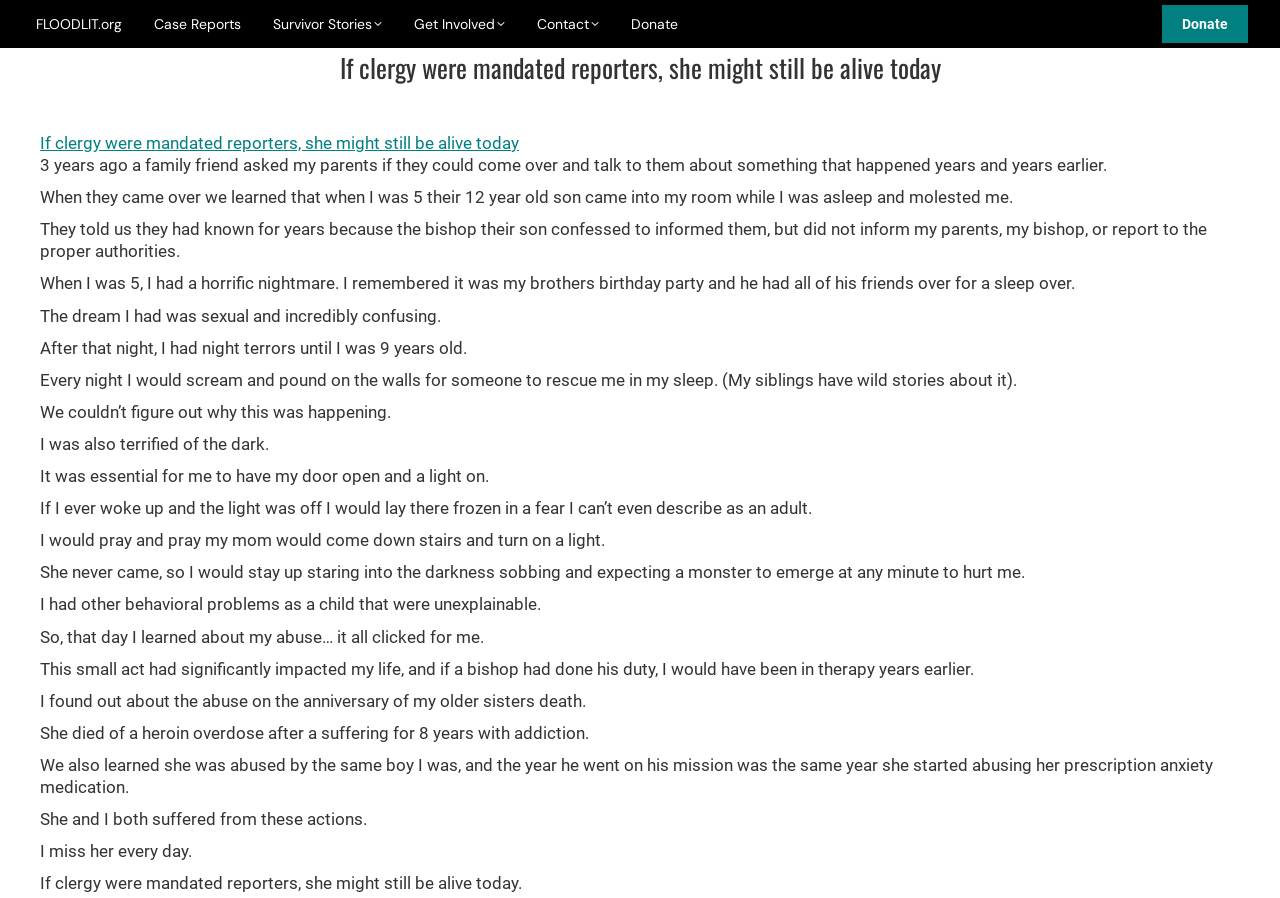Pinpoint the bounding box coordinates of the clickable area needed to execute the instruction: "Donate". The coordinates should be specified as four float numbers between 0 and 1, i.e., [left, top, right, bottom].

[0.49, 0.011, 0.533, 0.042]